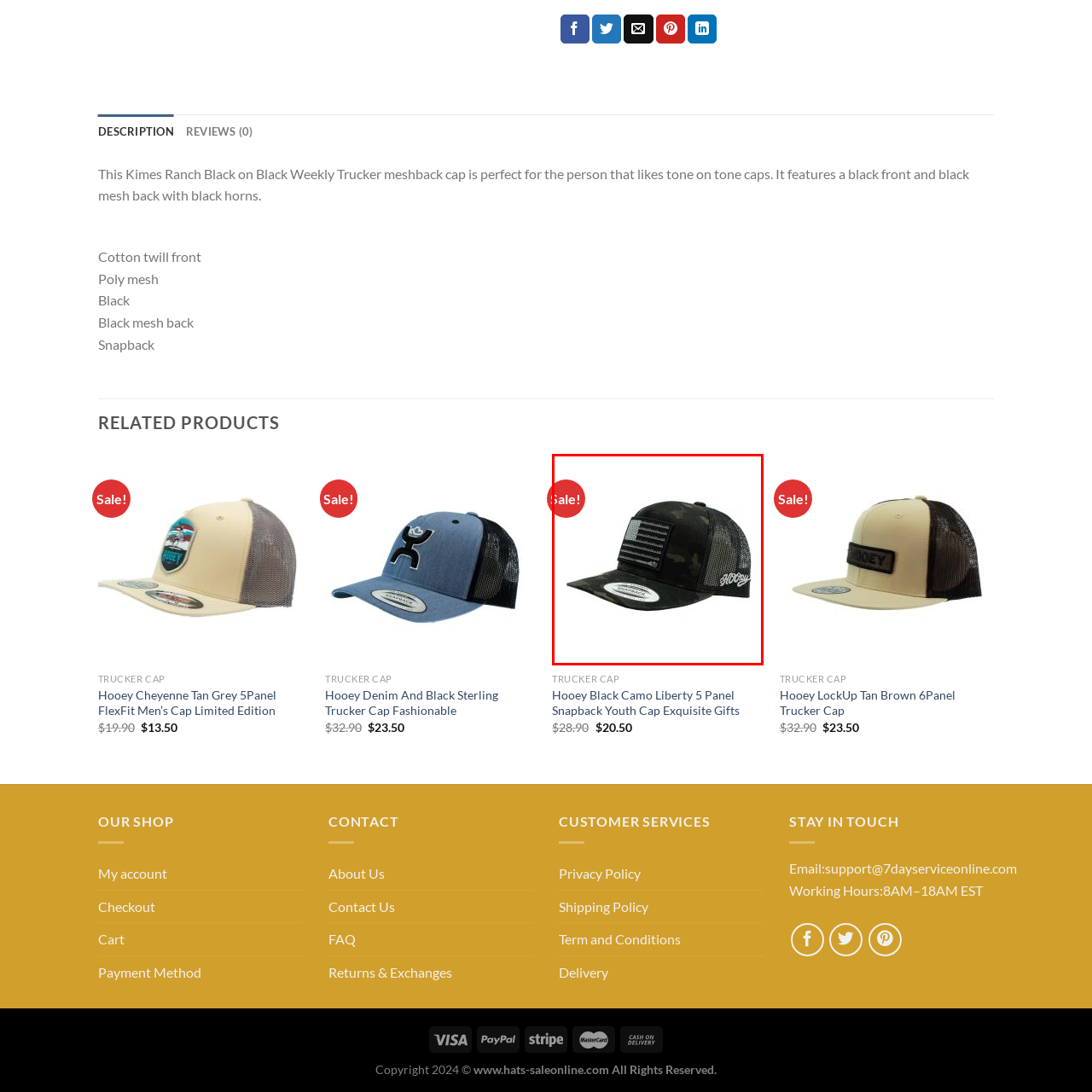What is on the front of the cap?
Check the image encapsulated by the red bounding box and answer the question comprehensively.

According to the caption, the cap features an American flag patch on the front, which is a distinctive design element of the cap.